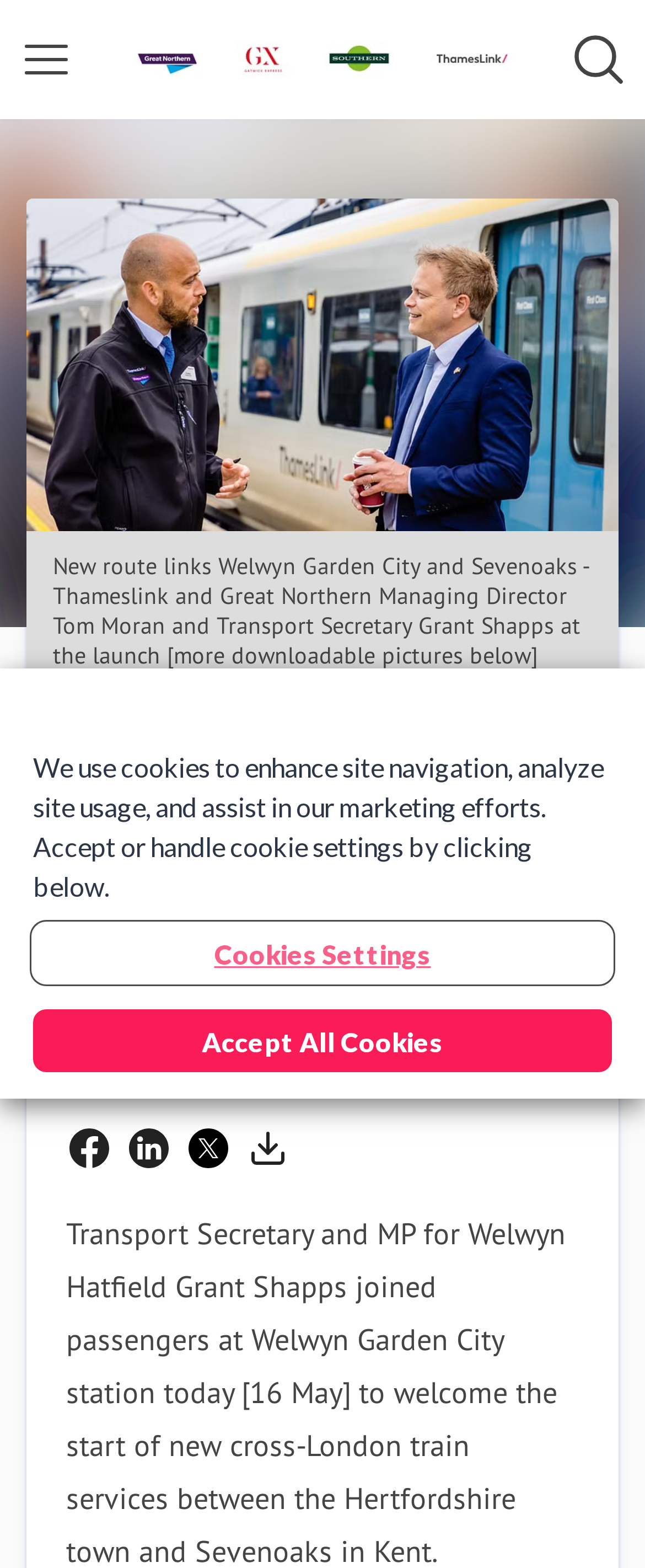Could you specify the bounding box coordinates for the clickable section to complete the following instruction: "Search in newsroom"?

[0.887, 0.021, 0.969, 0.055]